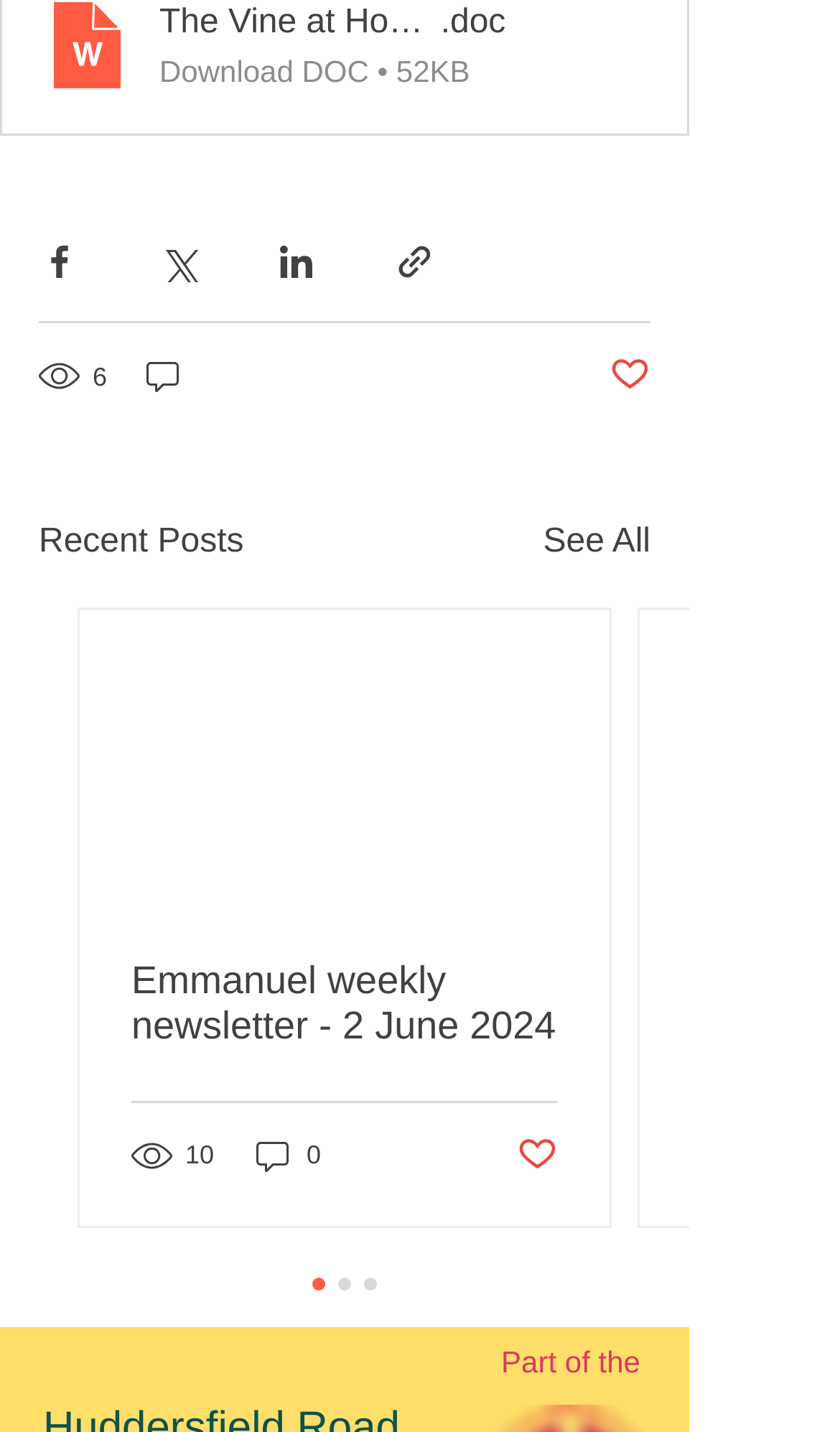Identify the bounding box coordinates for the UI element mentioned here: "parent_node: 6". Provide the coordinates as four float values between 0 and 1, i.e., [left, top, right, bottom].

[0.168, 0.247, 0.222, 0.278]